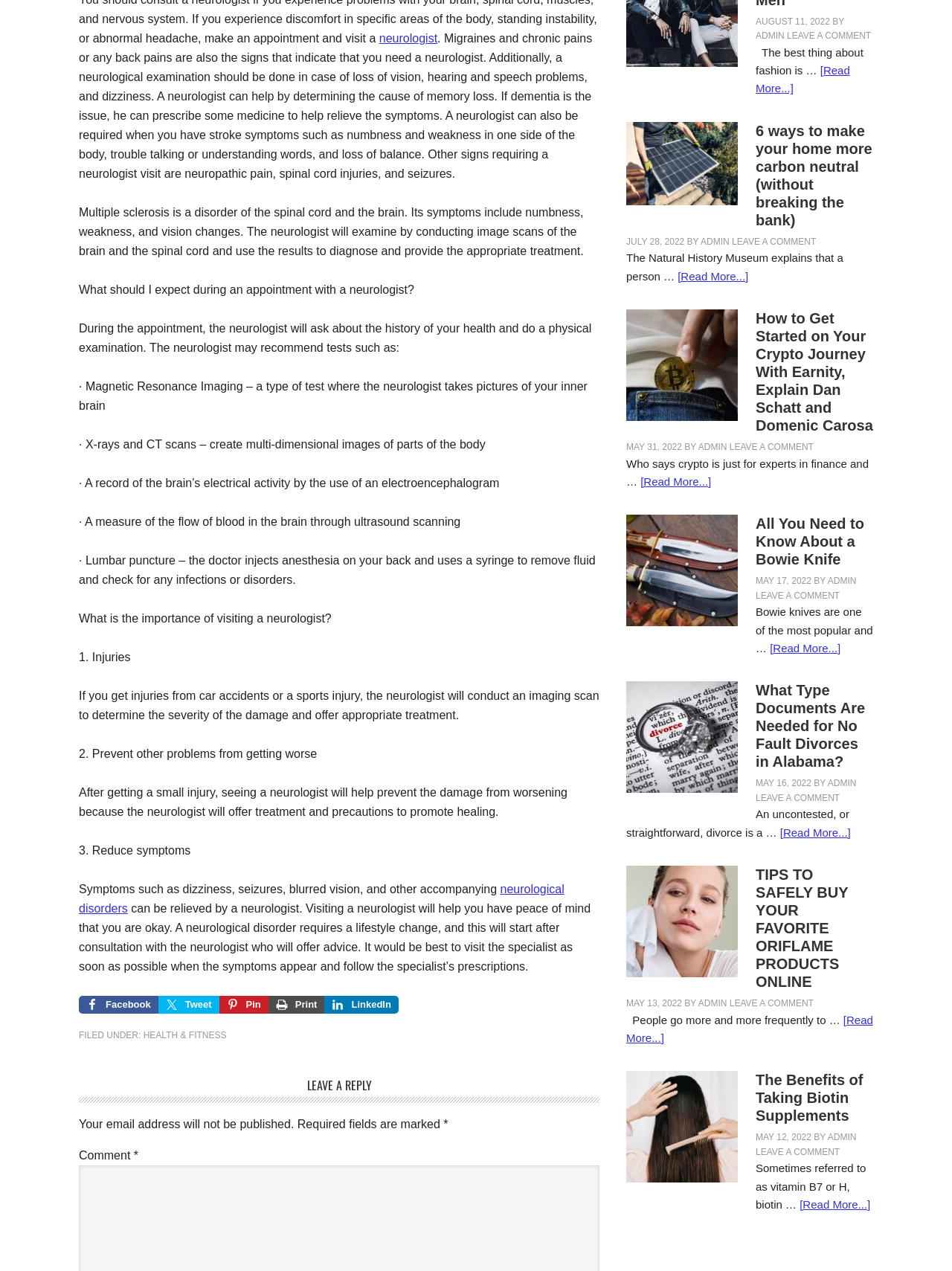Please specify the bounding box coordinates of the clickable section necessary to execute the following command: "Click on the Facebook link".

[0.083, 0.784, 0.166, 0.798]